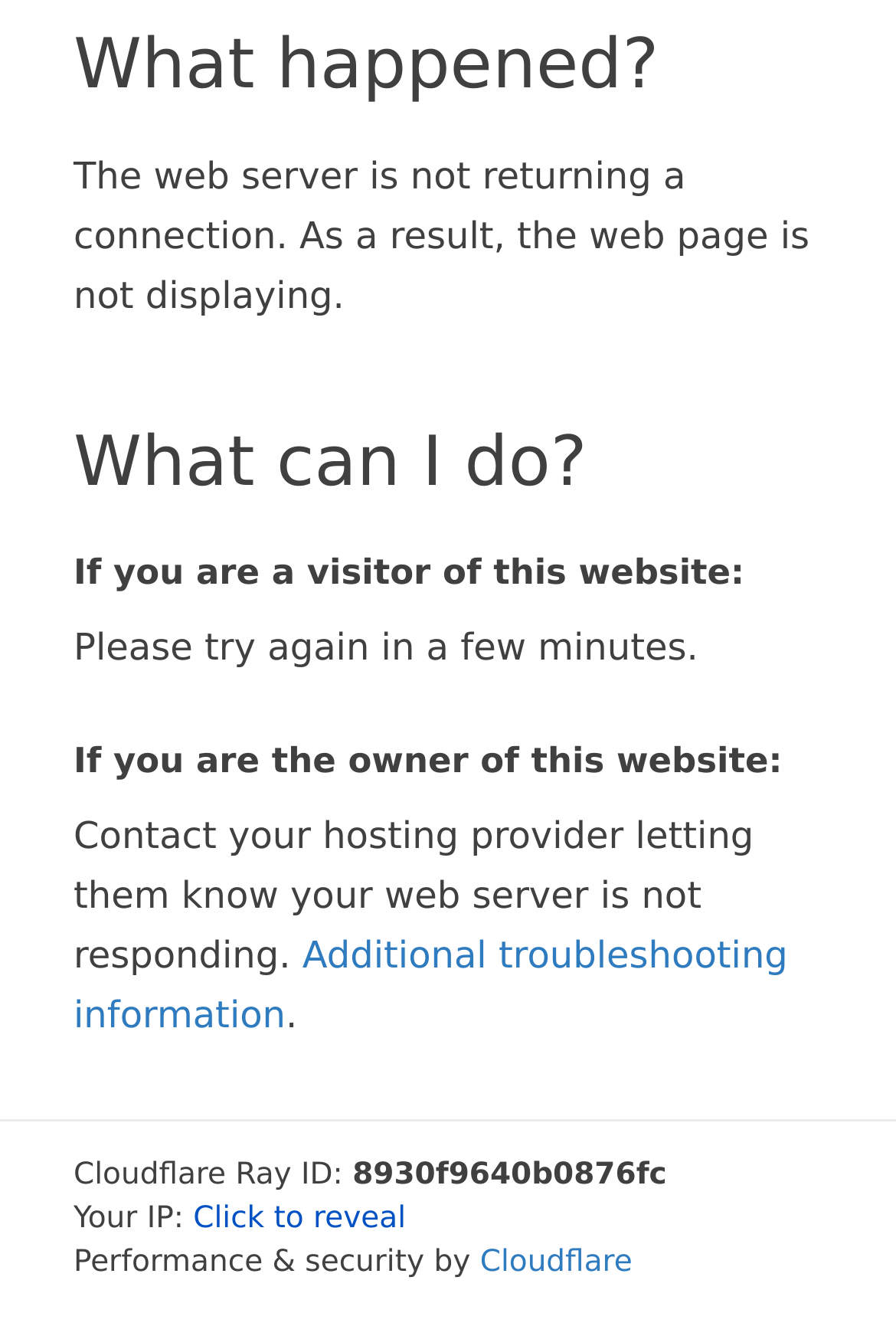Use a single word or phrase to answer the question: 
What should the website owner do?

Contact hosting provider